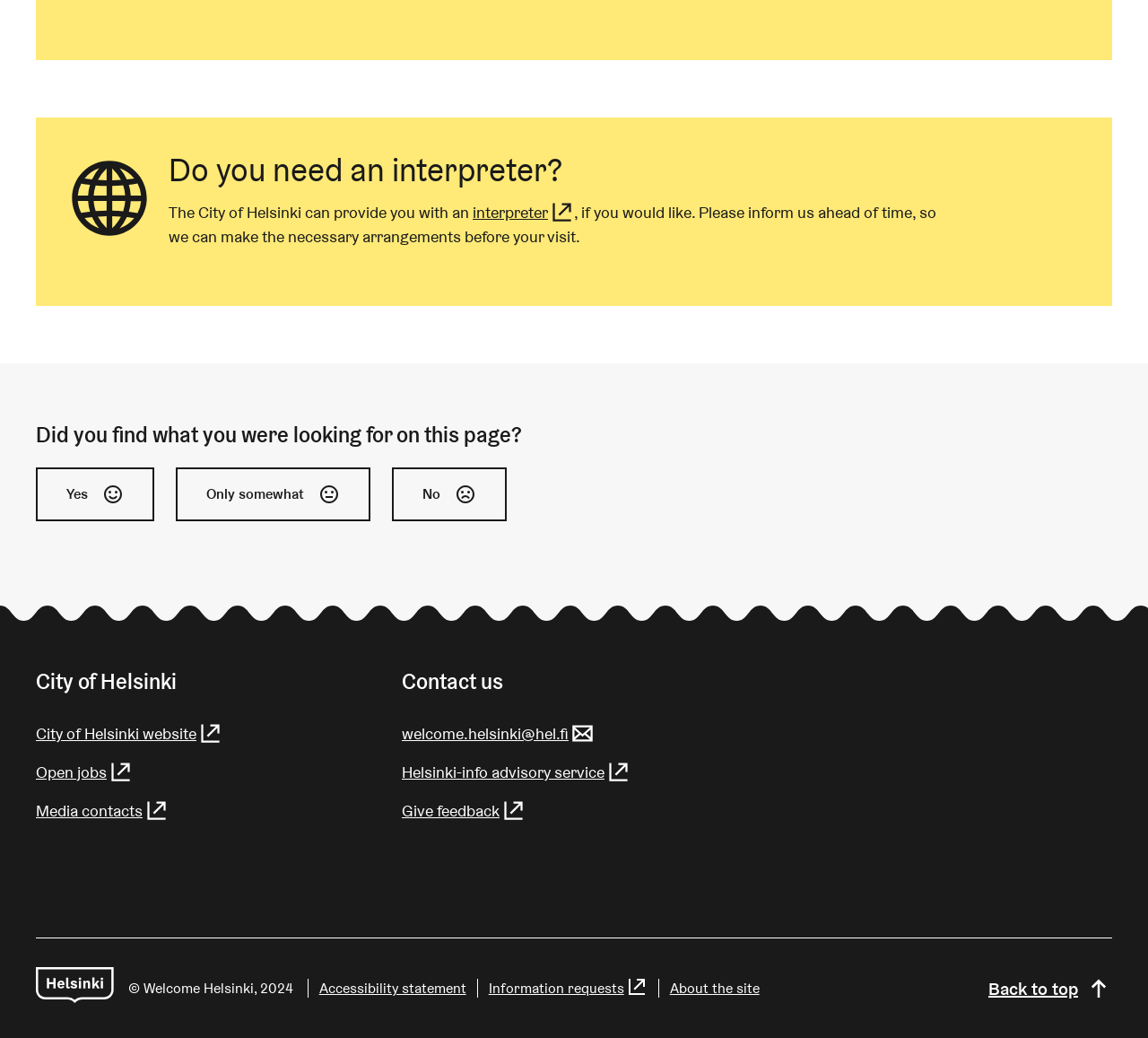Give a one-word or one-phrase response to the question:
What is the purpose of the City of Helsinki?

Provide interpreter